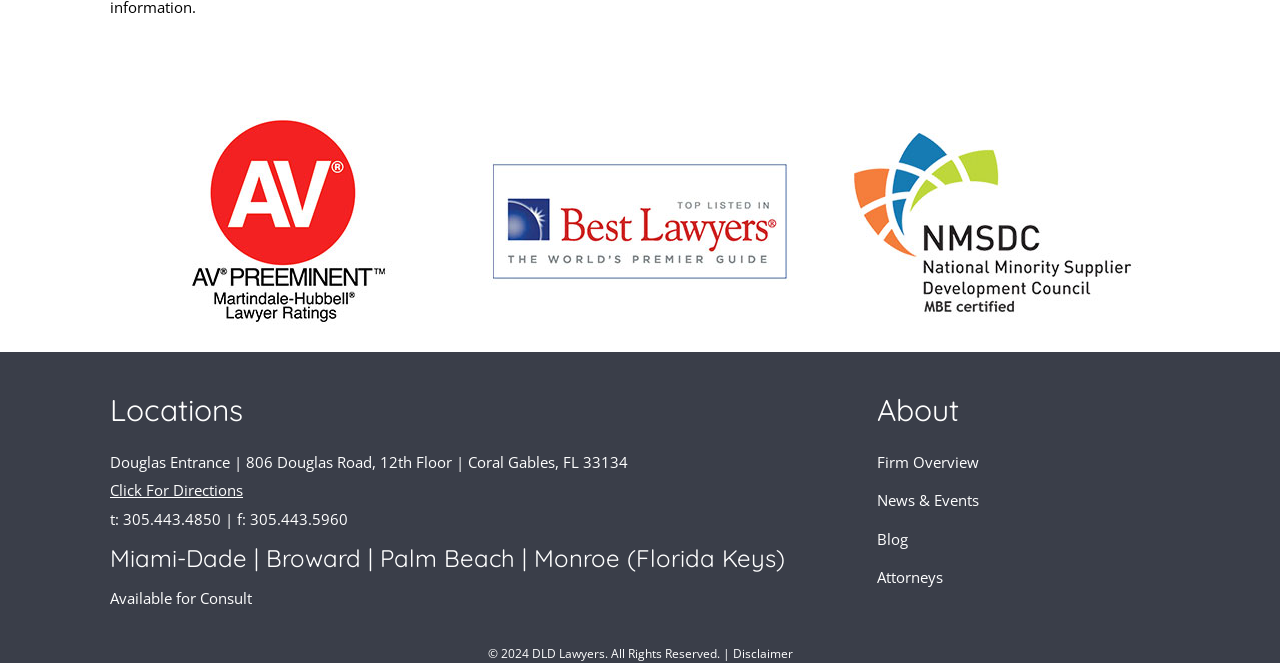Respond with a single word or phrase to the following question: How many locations are listed?

1